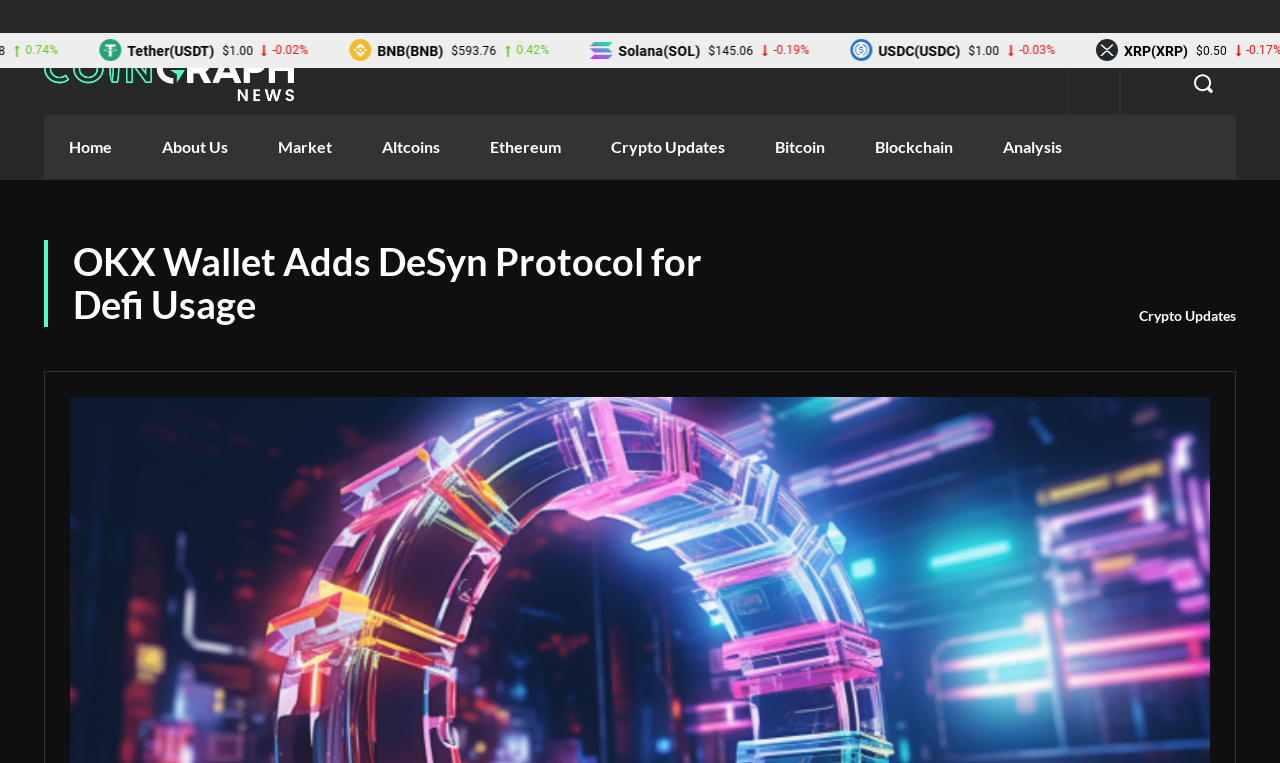How many navigation links are available?
Using the image, answer in one word or phrase.

9